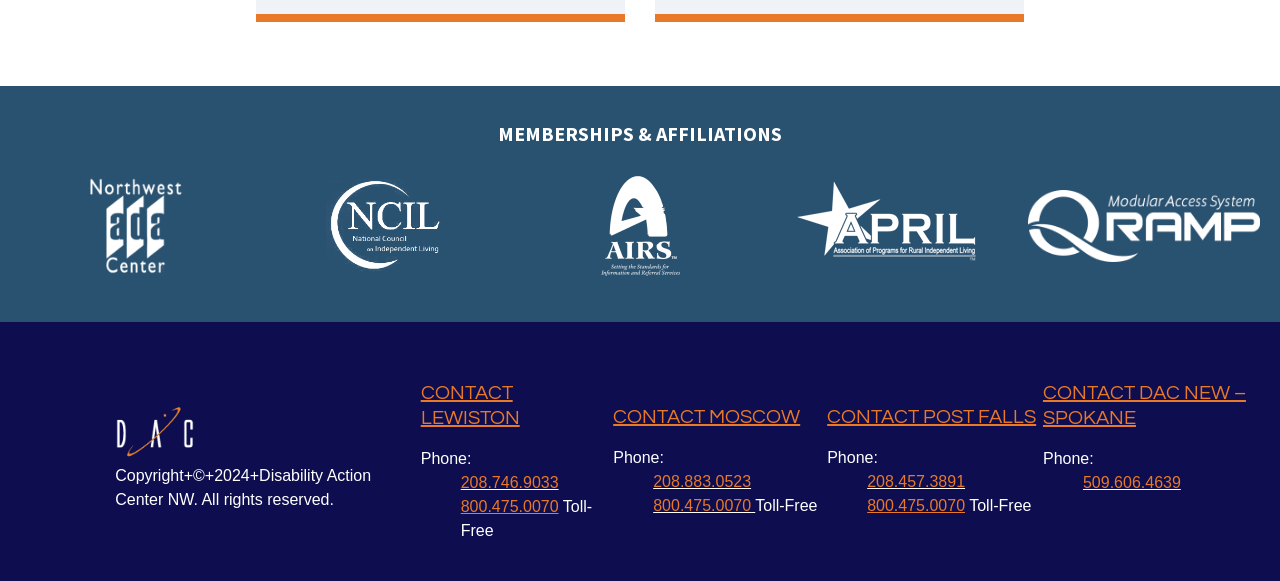Extract the bounding box coordinates for the UI element described by the text: "Contact Post Falls". The coordinates should be in the form of [left, top, right, bottom] with values between 0 and 1.

[0.646, 0.701, 0.81, 0.736]